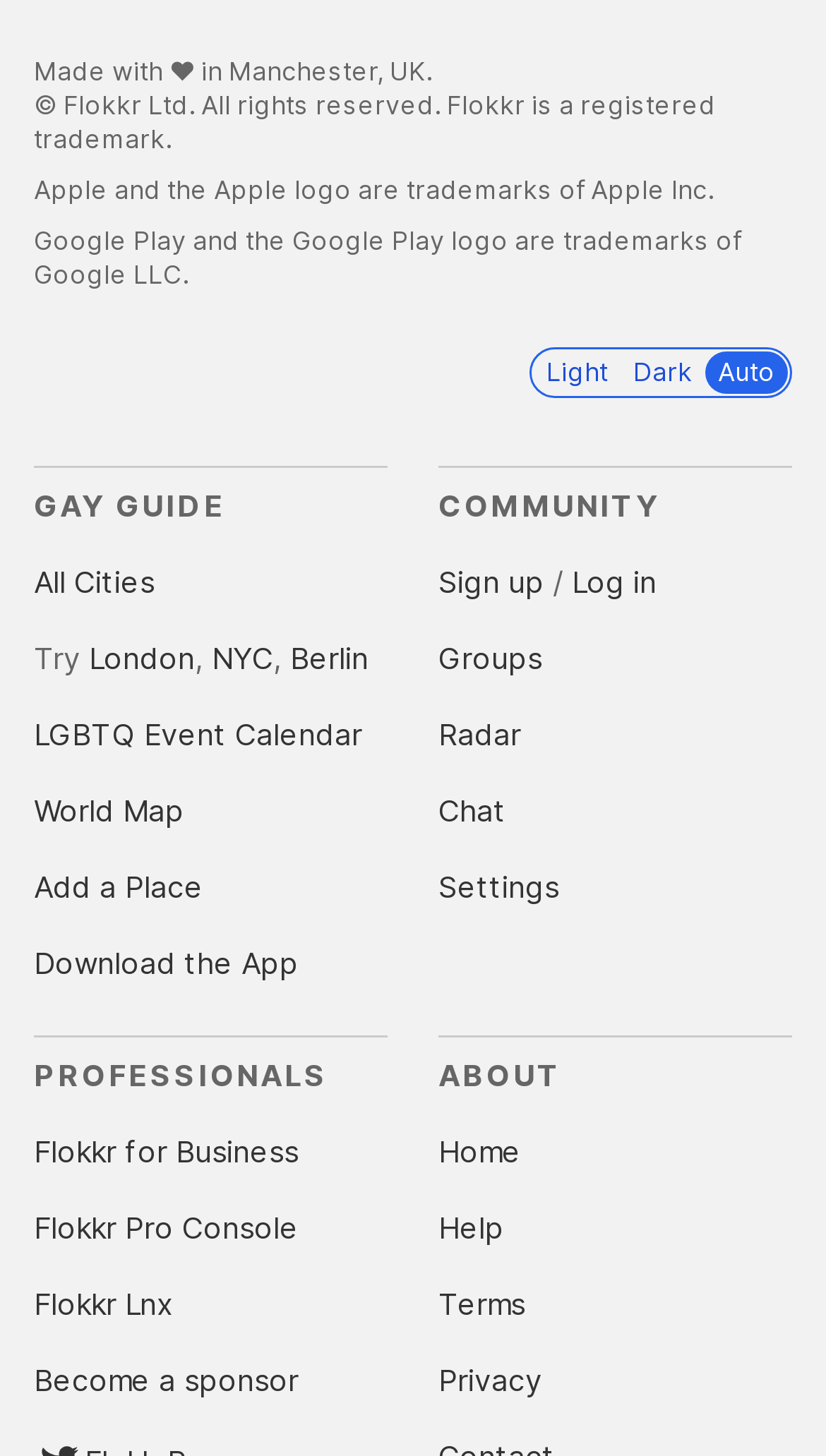Please determine the bounding box coordinates of the section I need to click to accomplish this instruction: "Download the App".

[0.041, 0.648, 0.362, 0.673]